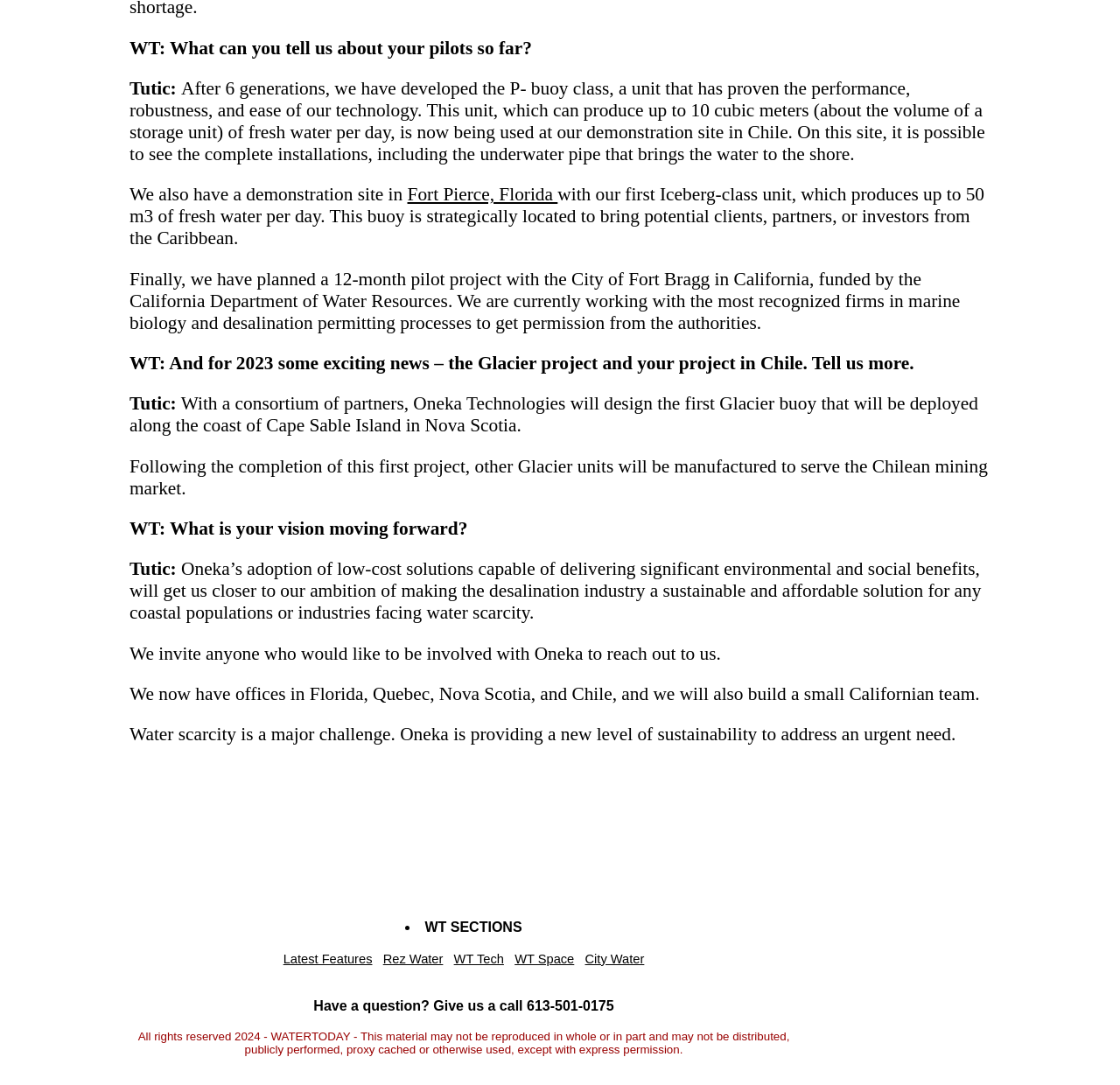How many offices does Oneka have?
Offer a detailed and full explanation in response to the question.

The text mentions, 'We now have offices in Florida, Quebec, Nova Scotia, and Chile, and we will also build a small Californian team.'